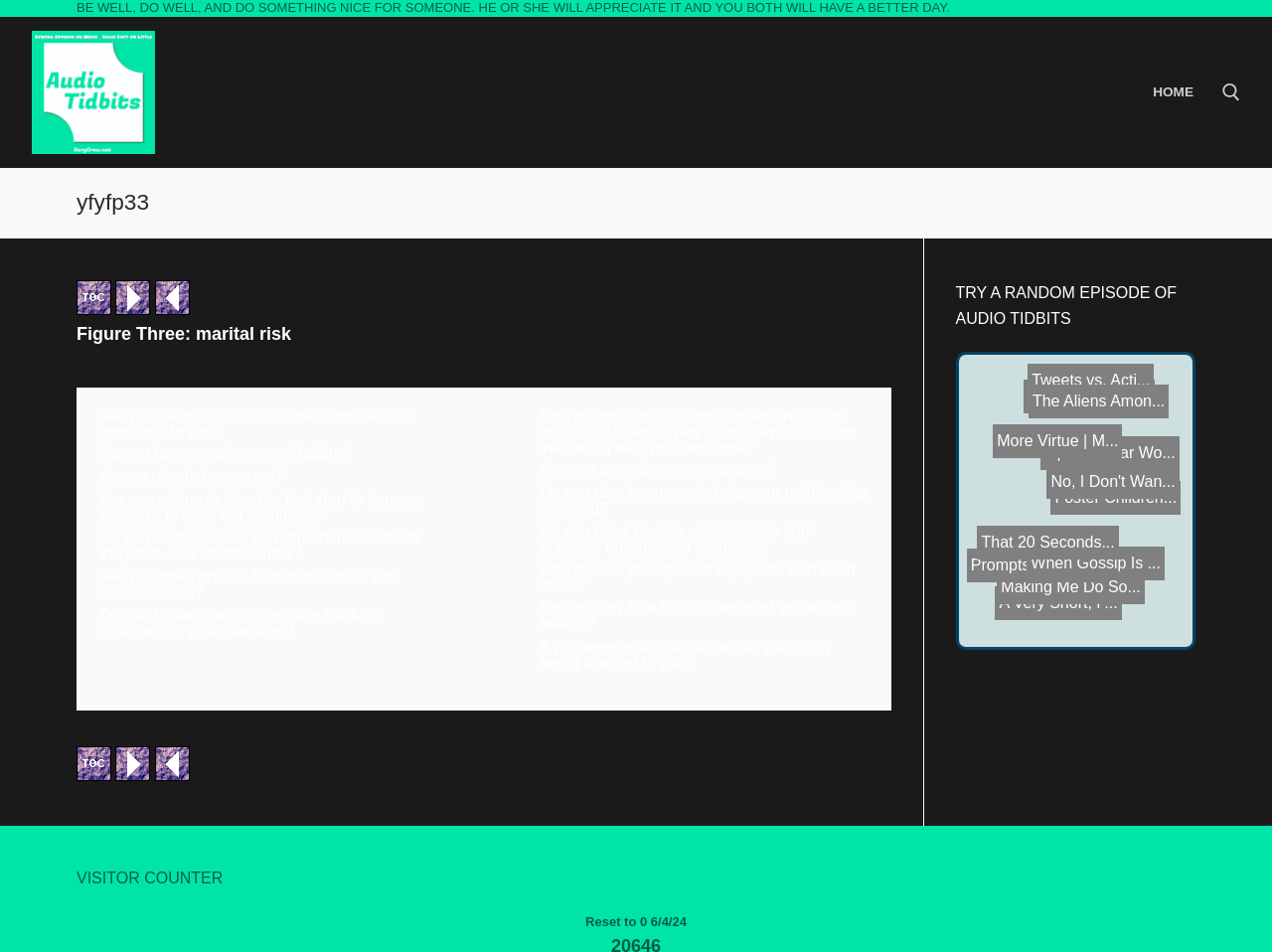From the details in the image, provide a thorough response to the question: What is the purpose of the search tool?

I inferred the purpose of the search tool by looking at the search box and the submit search button, which suggests that the user can input a query and search for specific content on the webpage.